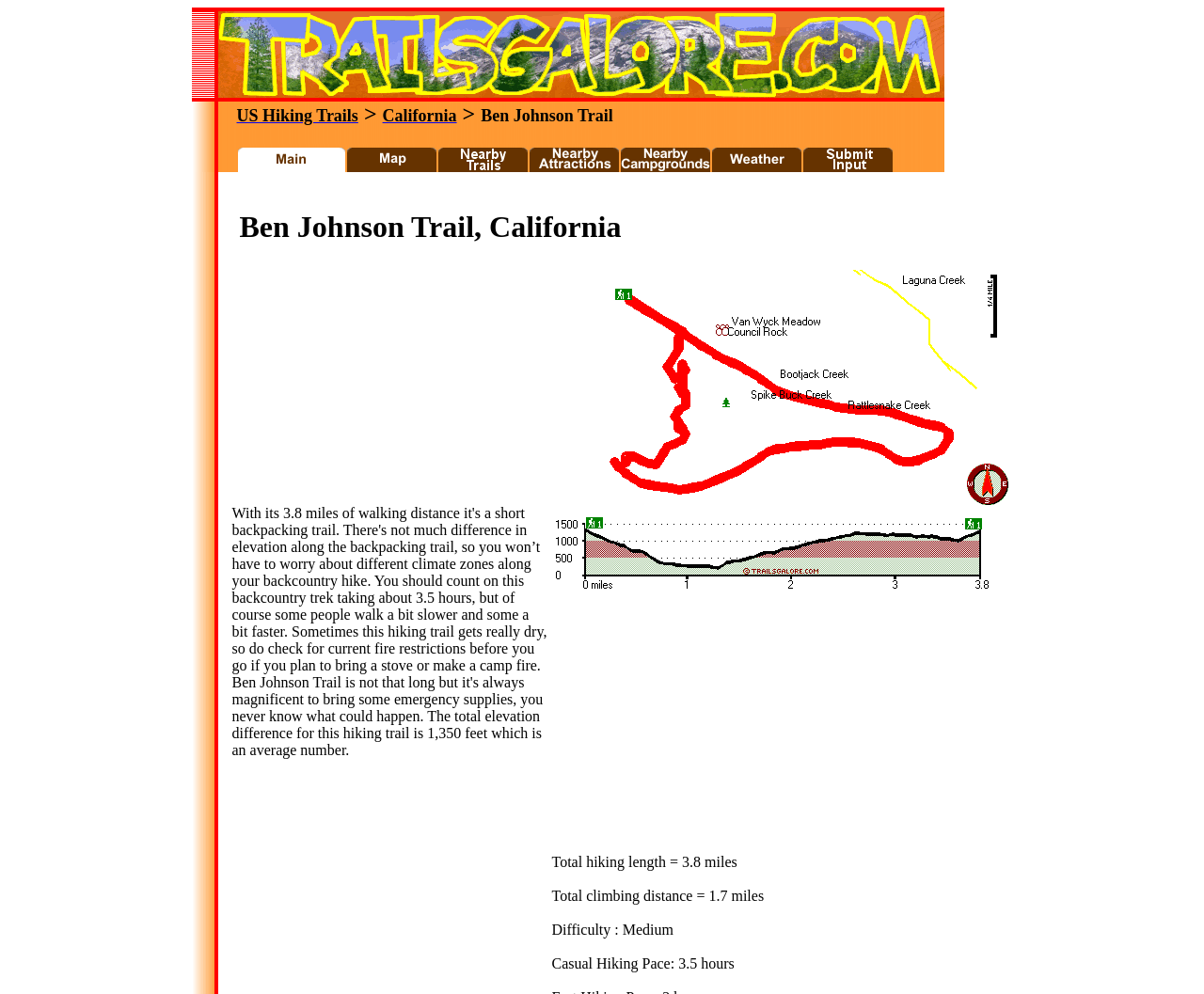Please identify the webpage's heading and generate its text content.

Ben Johnson Trail, California